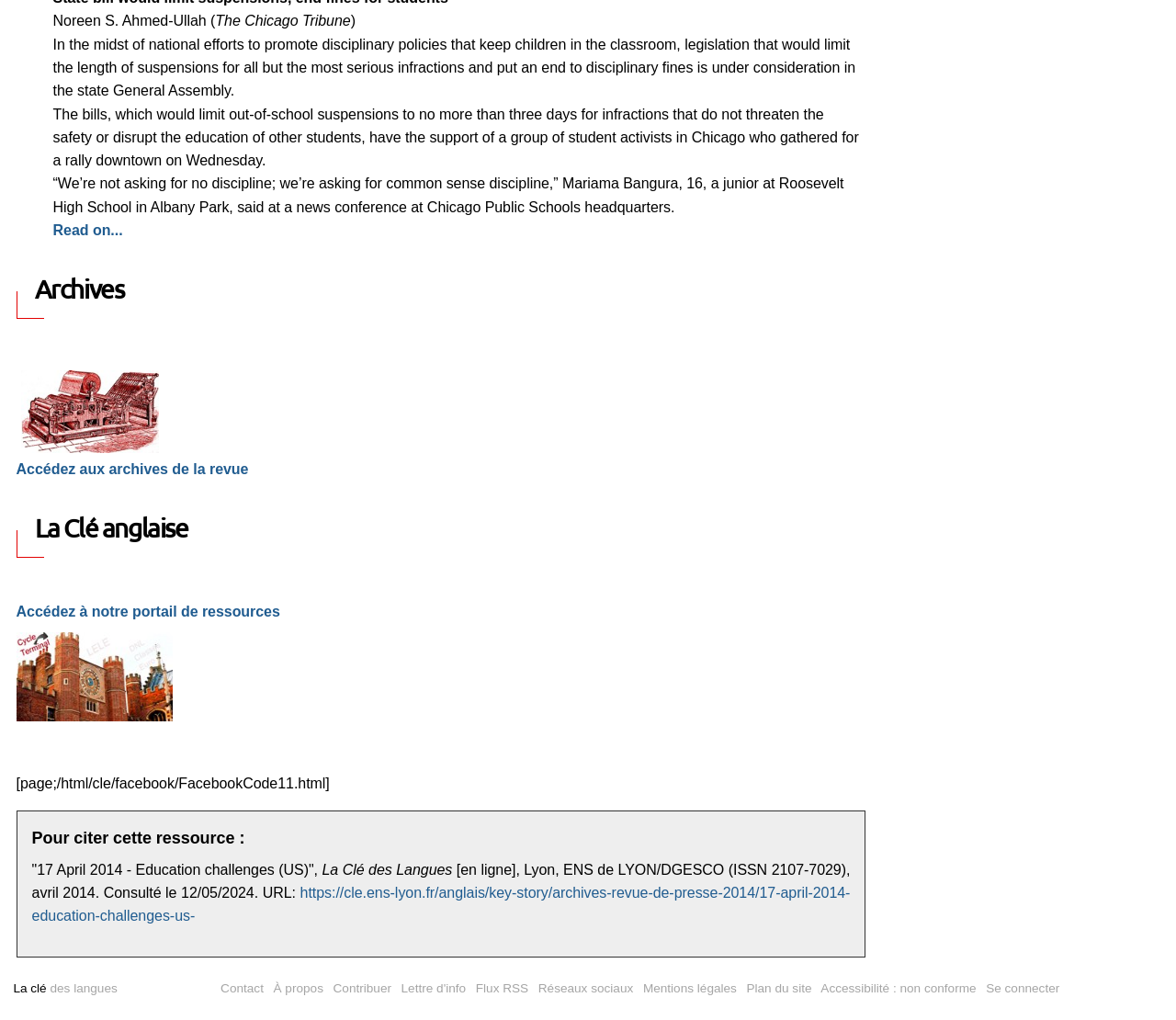Answer the following inquiry with a single word or phrase:
Who is the author of the article?

Noreen S. Ahmed-Ullah